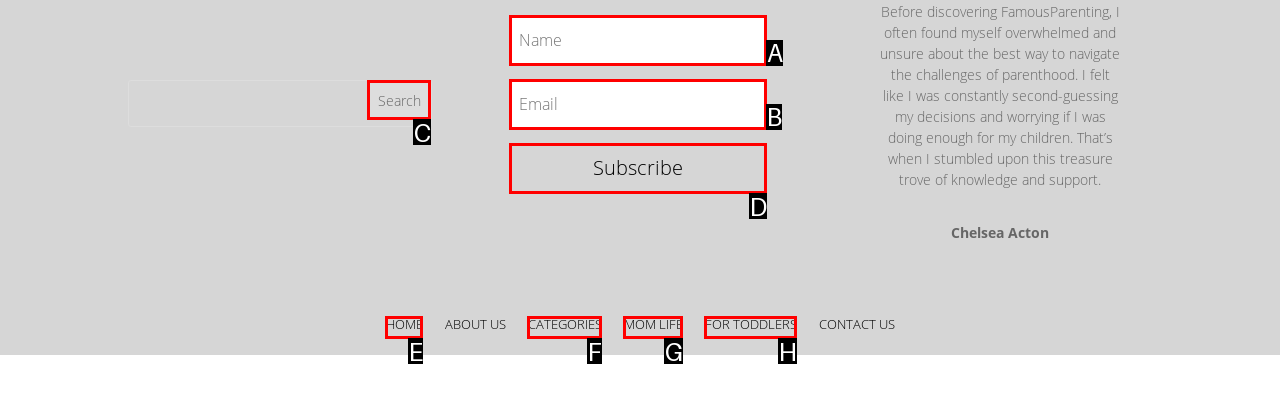Identify the correct HTML element to click for the task: subscribe. Provide the letter of your choice.

D